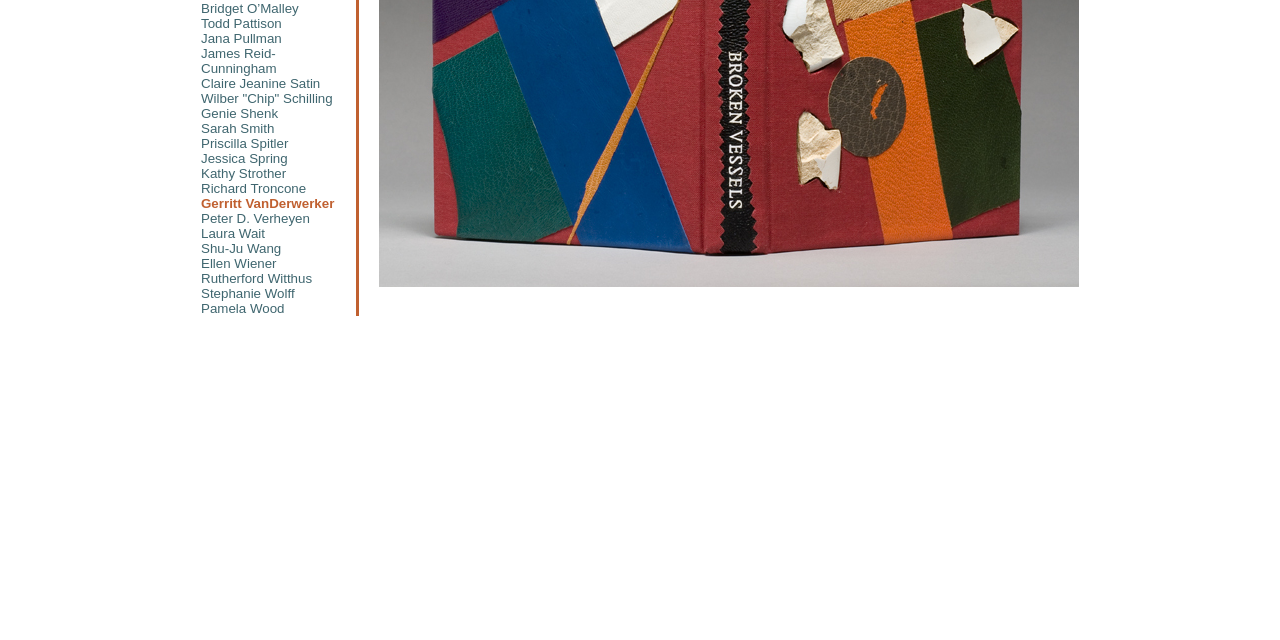Locate the UI element that matches the description parent_node: Email address: value=">>" in the webpage screenshot. Return the bounding box coordinates in the format (top-left x, top-left y, bottom-right x, bottom-right y), with values ranging from 0 to 1.

None